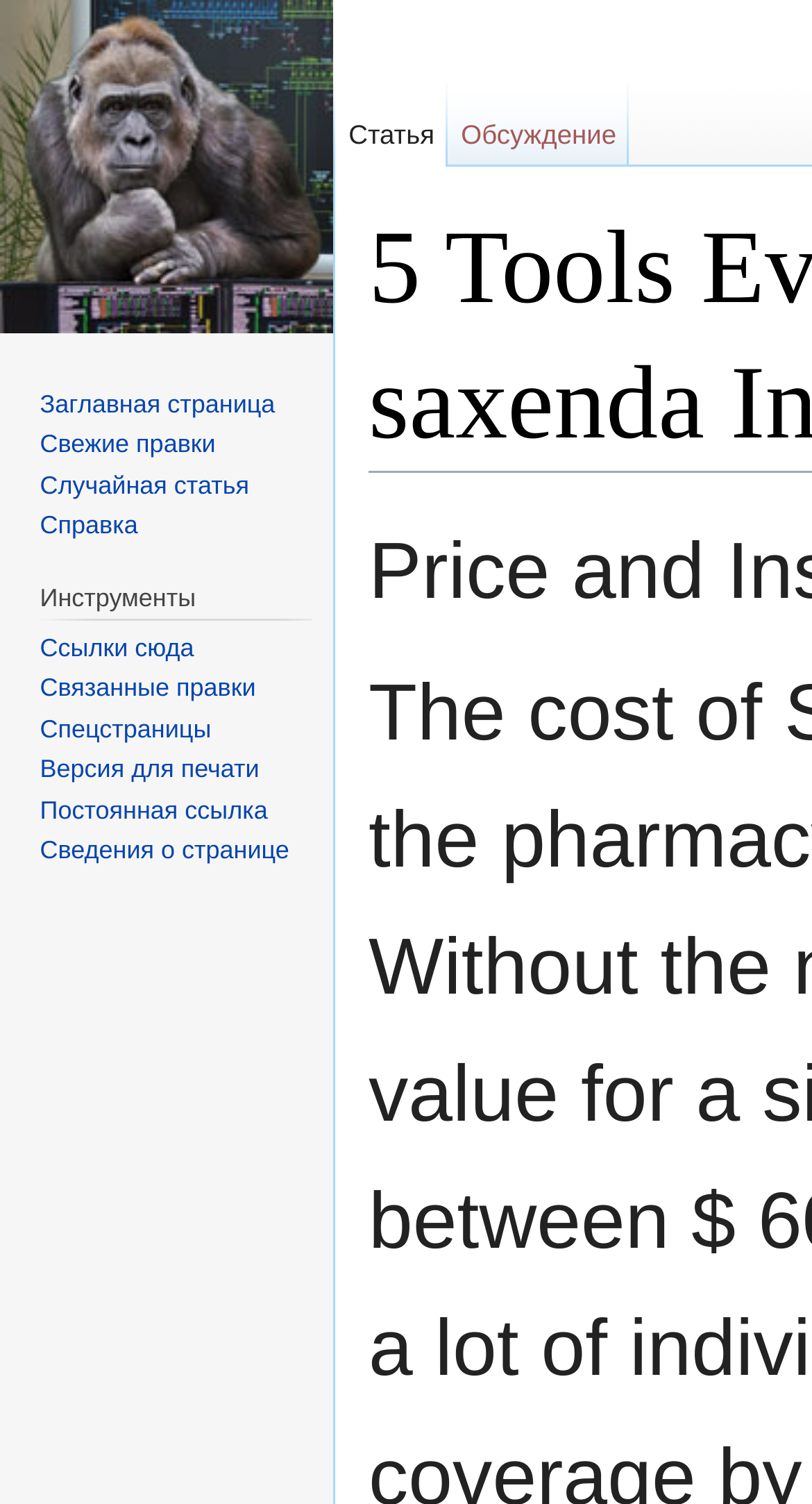Identify and provide the bounding box for the element described by: "Связанные правки".

[0.049, 0.447, 0.315, 0.467]